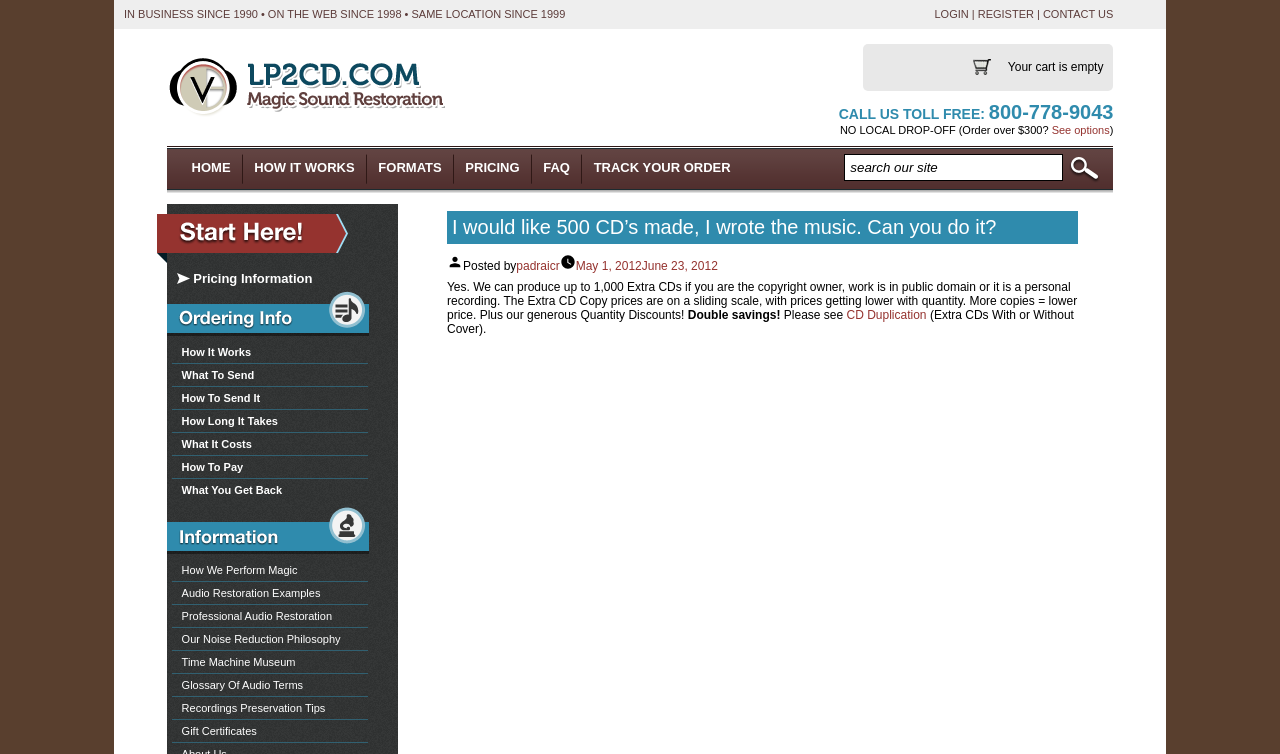Identify the bounding box coordinates of the specific part of the webpage to click to complete this instruction: "Click the 'CONTACT US' link".

[0.815, 0.011, 0.87, 0.027]